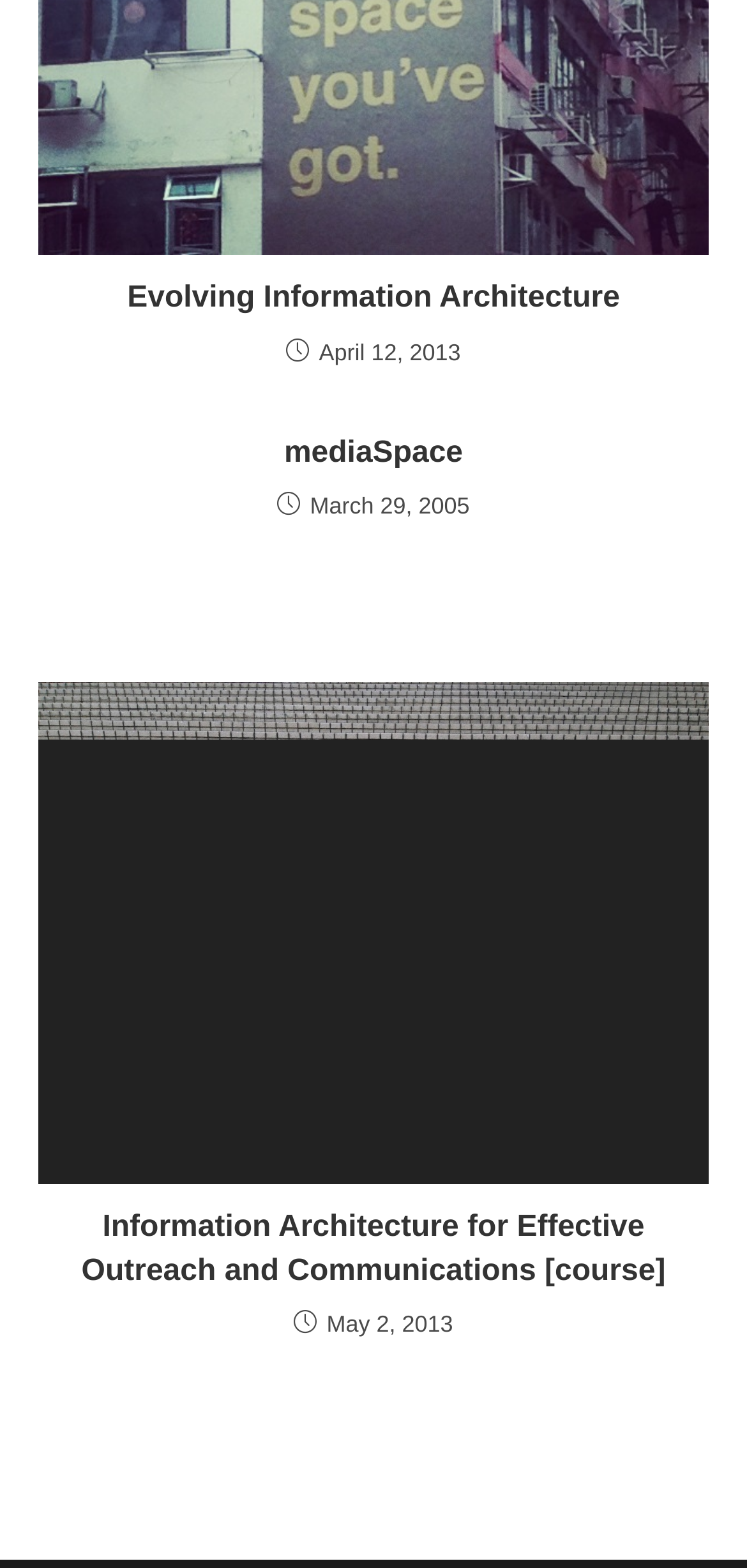From the details in the image, provide a thorough response to the question: What is the title of the second article?

I looked at the 'heading' elements within the 'article' elements and found the title of the second article, which is 'mediaSpace'.